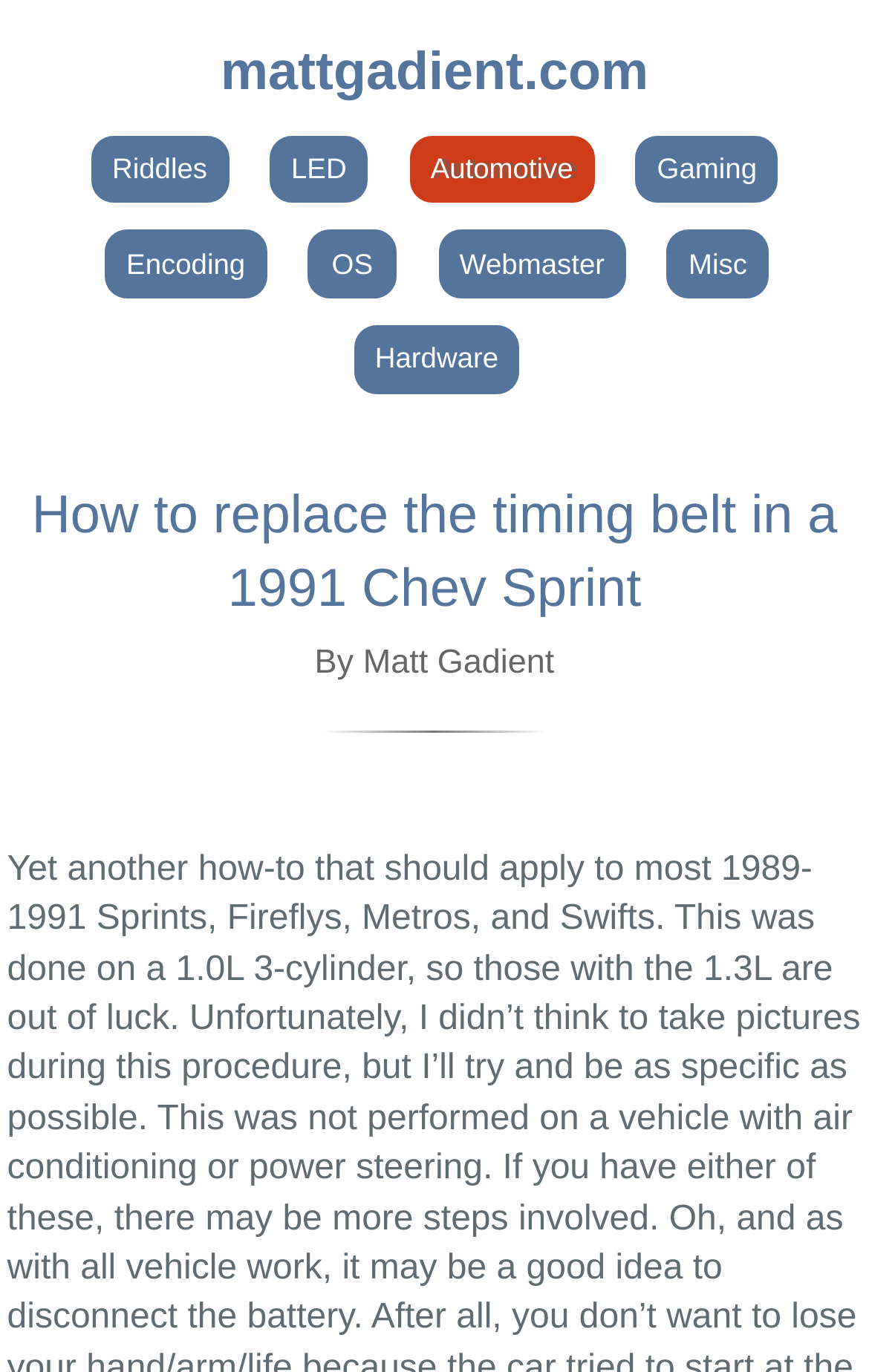Where is the link to the website's homepage?
Answer the question with a single word or phrase by looking at the picture.

Top left